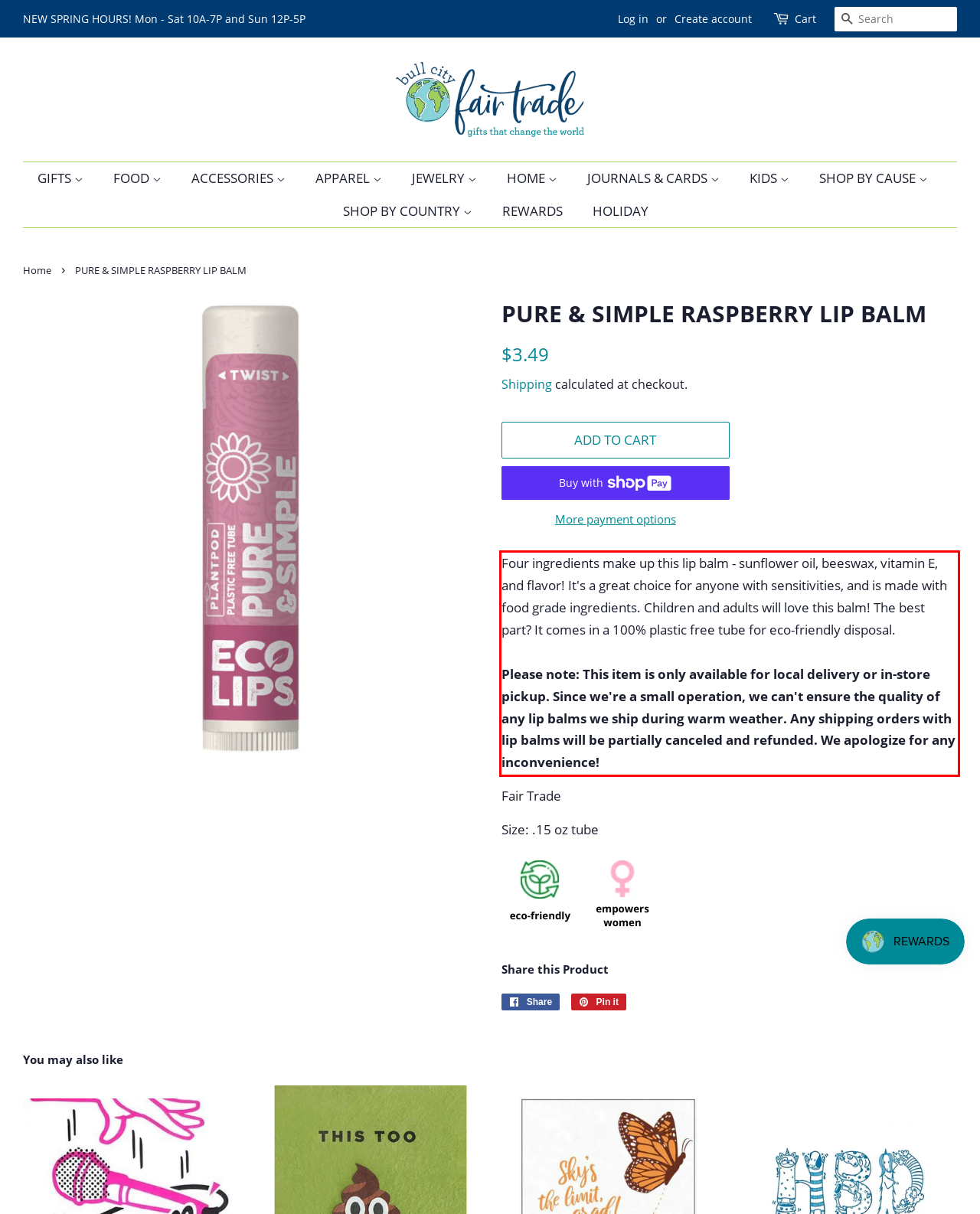Locate the red bounding box in the provided webpage screenshot and use OCR to determine the text content inside it.

Four ingredients make up this lip balm - sunflower oil, beeswax, vitamin E, and flavor! It's a great choice for anyone with sensitivities, and is made with food grade ingredients. Children and adults will love this balm! The best part? It comes in a 100% plastic free tube for eco-friendly disposal. Please note: This item is only available for local delivery or in-store pickup. Since we're a small operation, we can't ensure the quality of any lip balms we ship during warm weather. Any shipping orders with lip balms will be partially canceled and refunded. We apologize for any inconvenience!